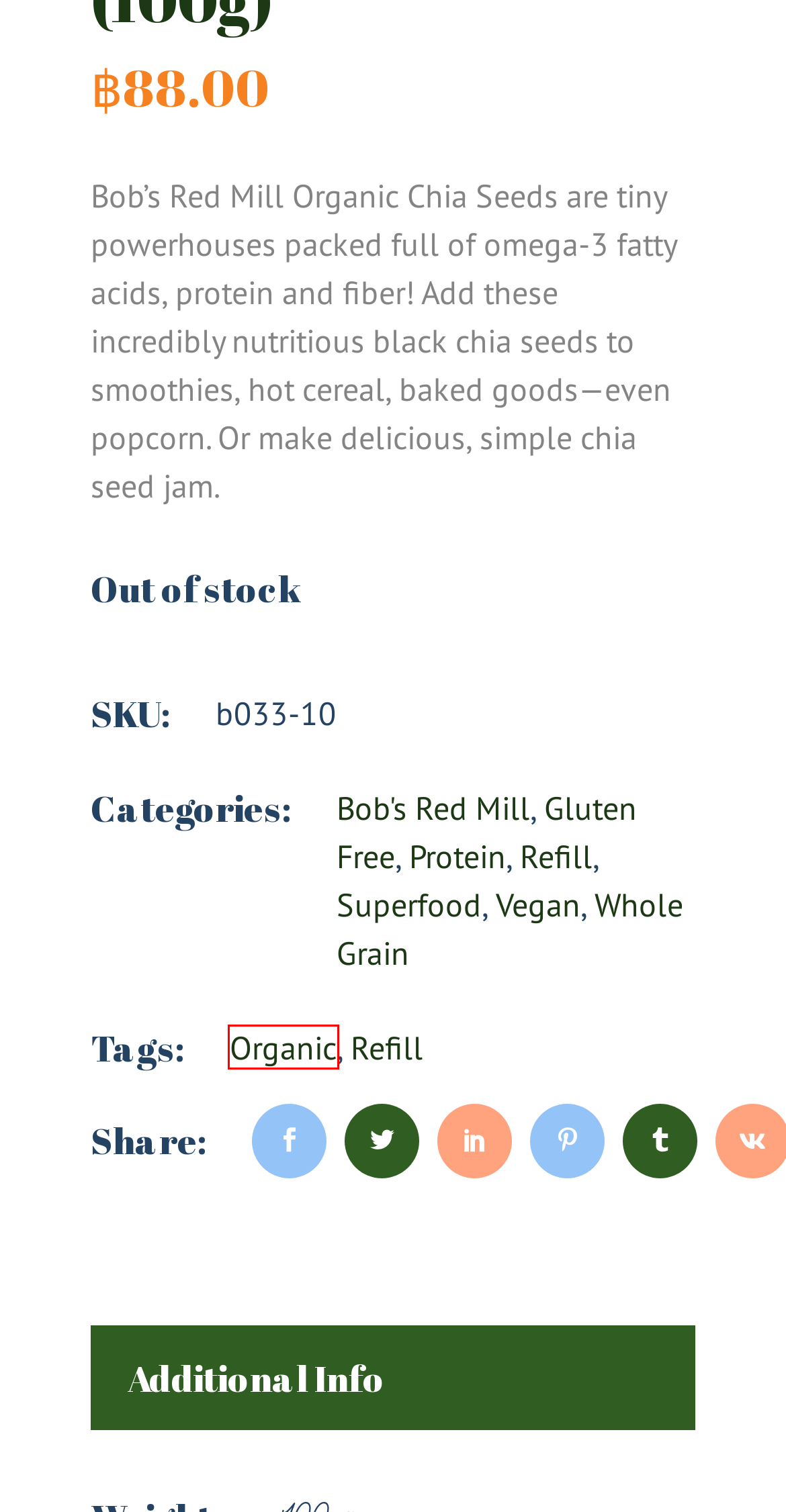You are given a screenshot of a webpage with a red bounding box around an element. Choose the most fitting webpage description for the page that appears after clicking the element within the red bounding box. Here are the candidates:
A. Refill Archives - Sunshine Market
B. Whole Grain Archives - Sunshine Market
C. Superfood Archives - Sunshine Market
D. Gluten Free Archives - Sunshine Market
E. Organic Archives - Sunshine Market
F. Vegan Archives - Sunshine Market
G. Protein Archives - Sunshine Market
H. Bob's Red Mill Archives - Sunshine Market

E